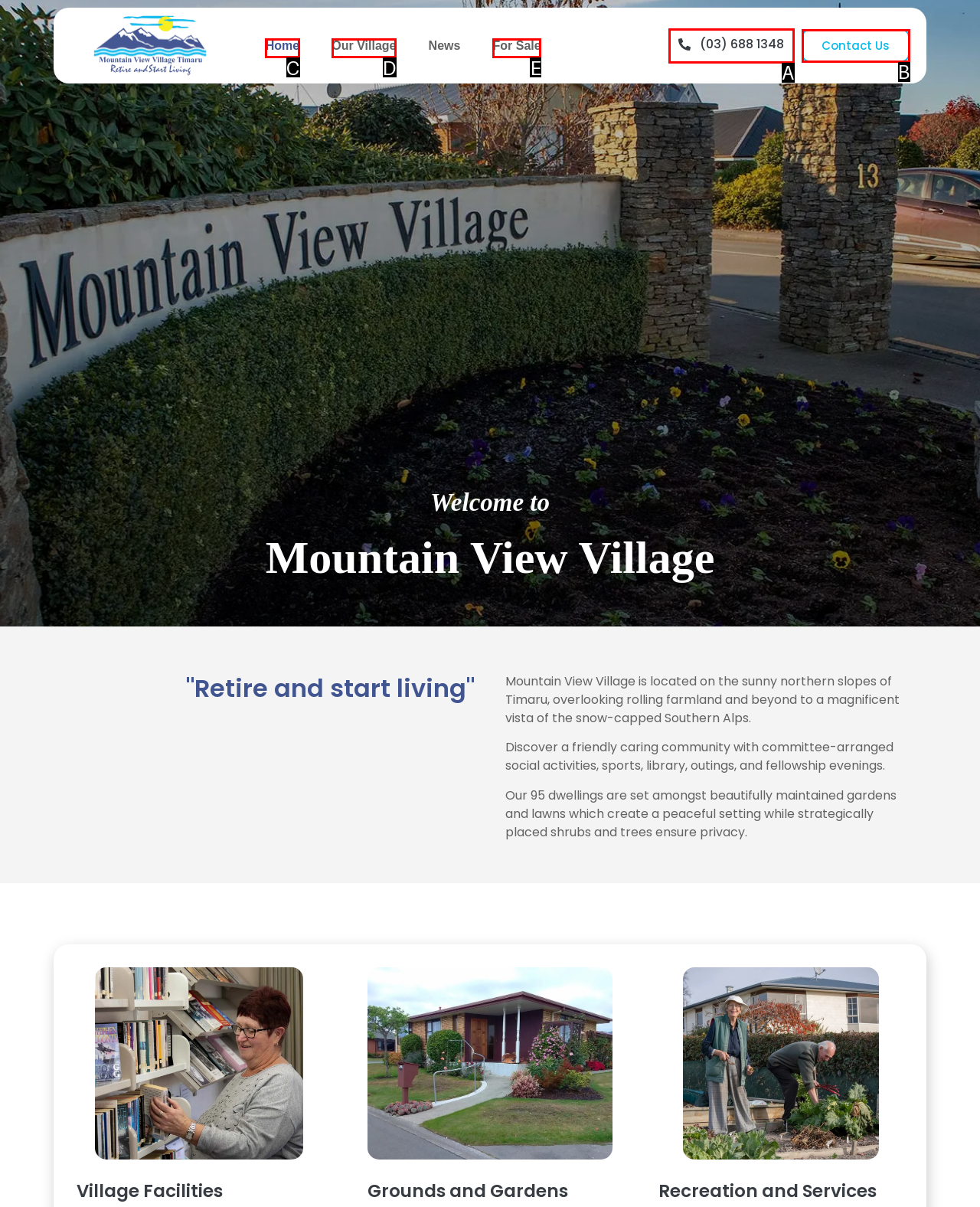Identify the HTML element that corresponds to the following description: (03) 688 1348. Provide the letter of the correct option from the presented choices.

A